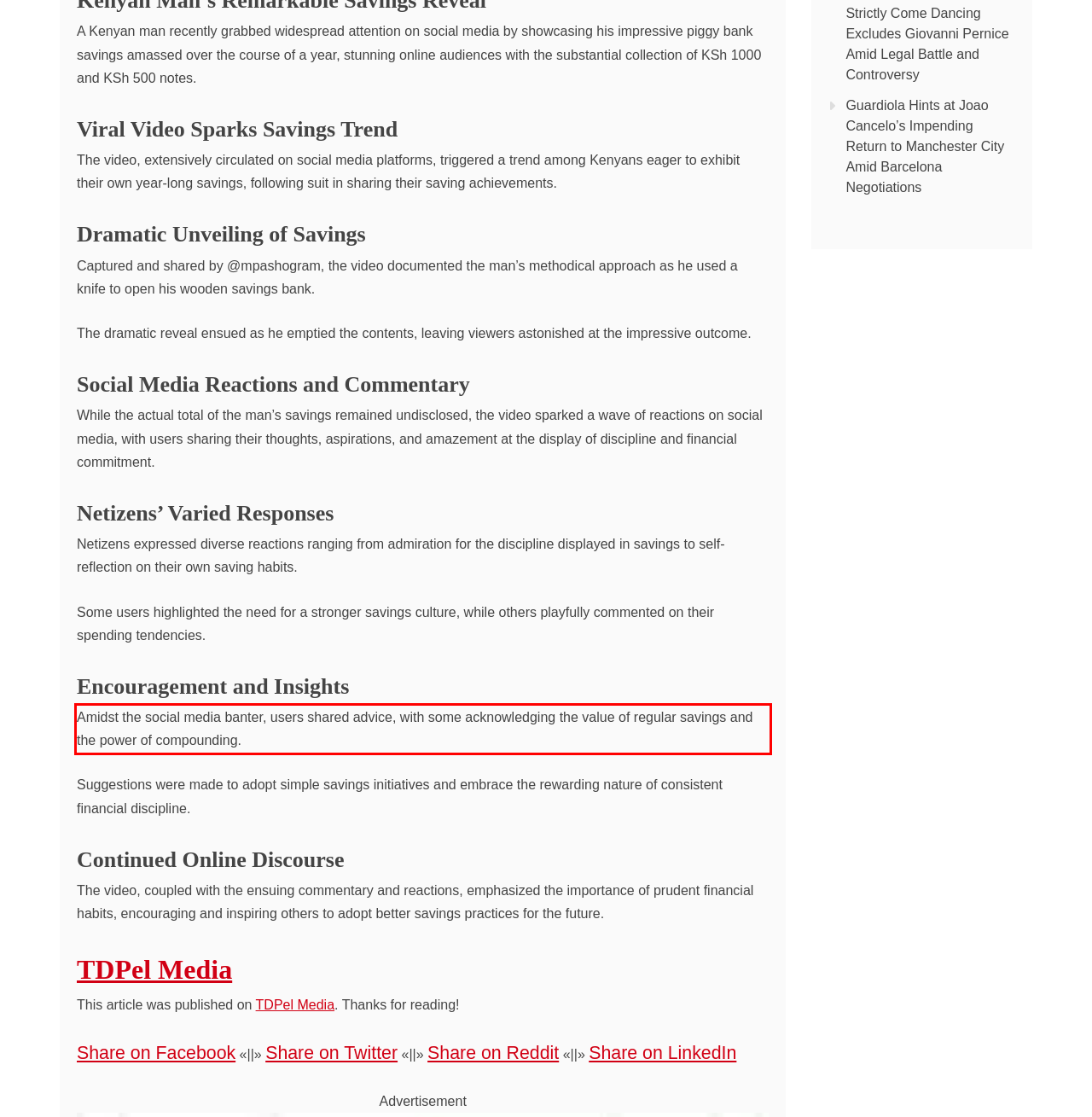Look at the webpage screenshot and recognize the text inside the red bounding box.

Amidst the social media banter, users shared advice, with some acknowledging the value of regular savings and the power of compounding.